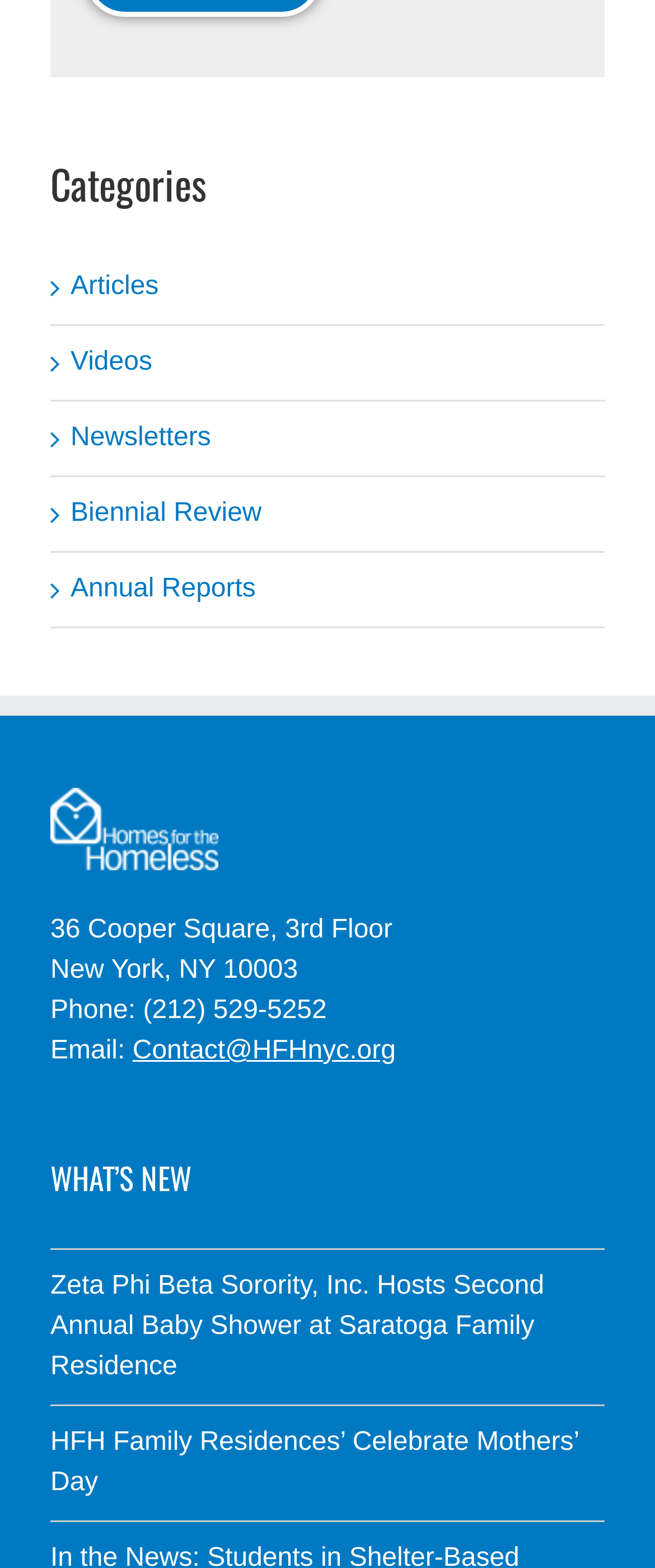Can you find the bounding box coordinates of the area I should click to execute the following instruction: "Click on Articles"?

[0.108, 0.174, 0.242, 0.192]